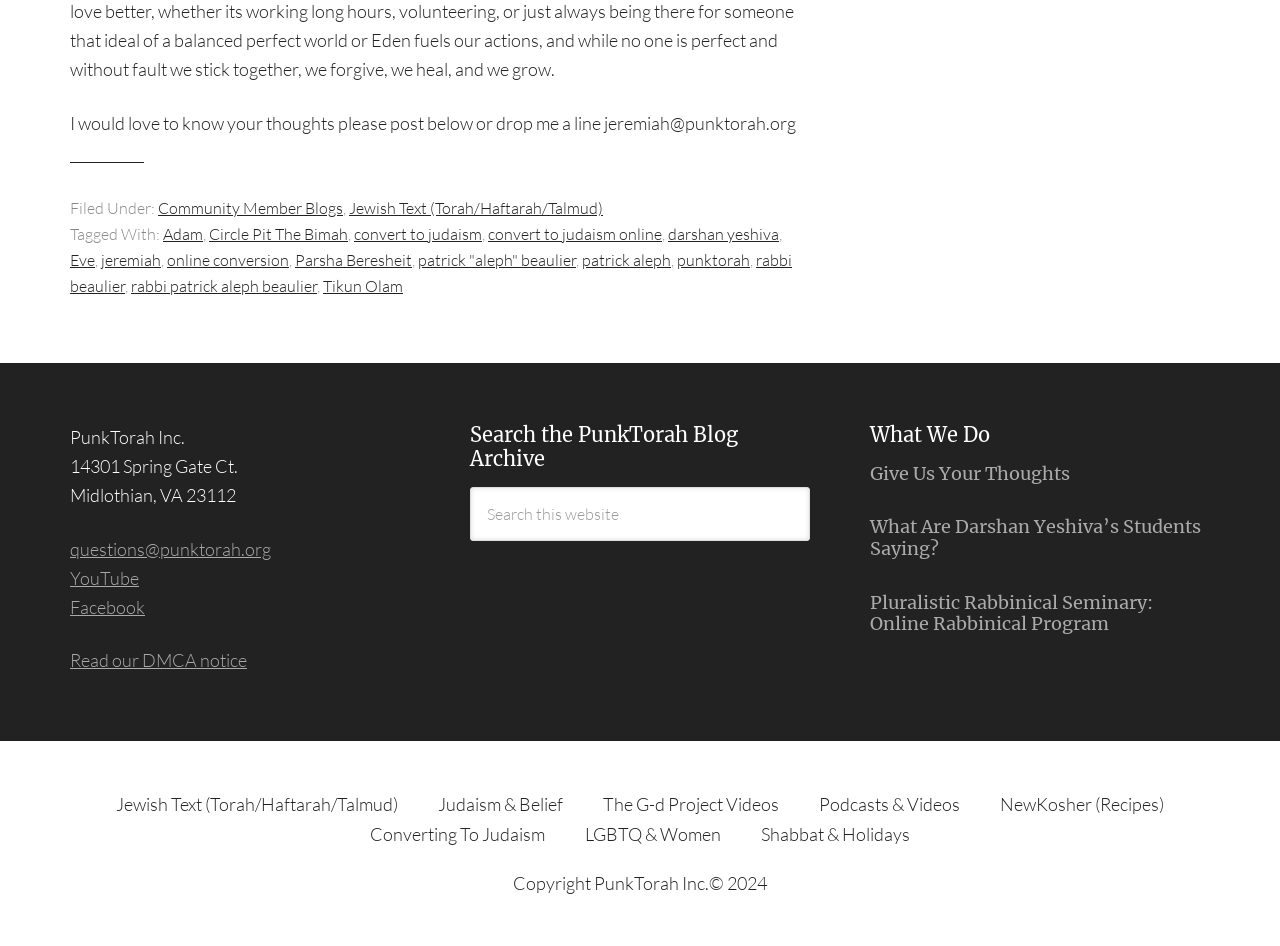Please pinpoint the bounding box coordinates for the region I should click to adhere to this instruction: "Click on HOME".

None